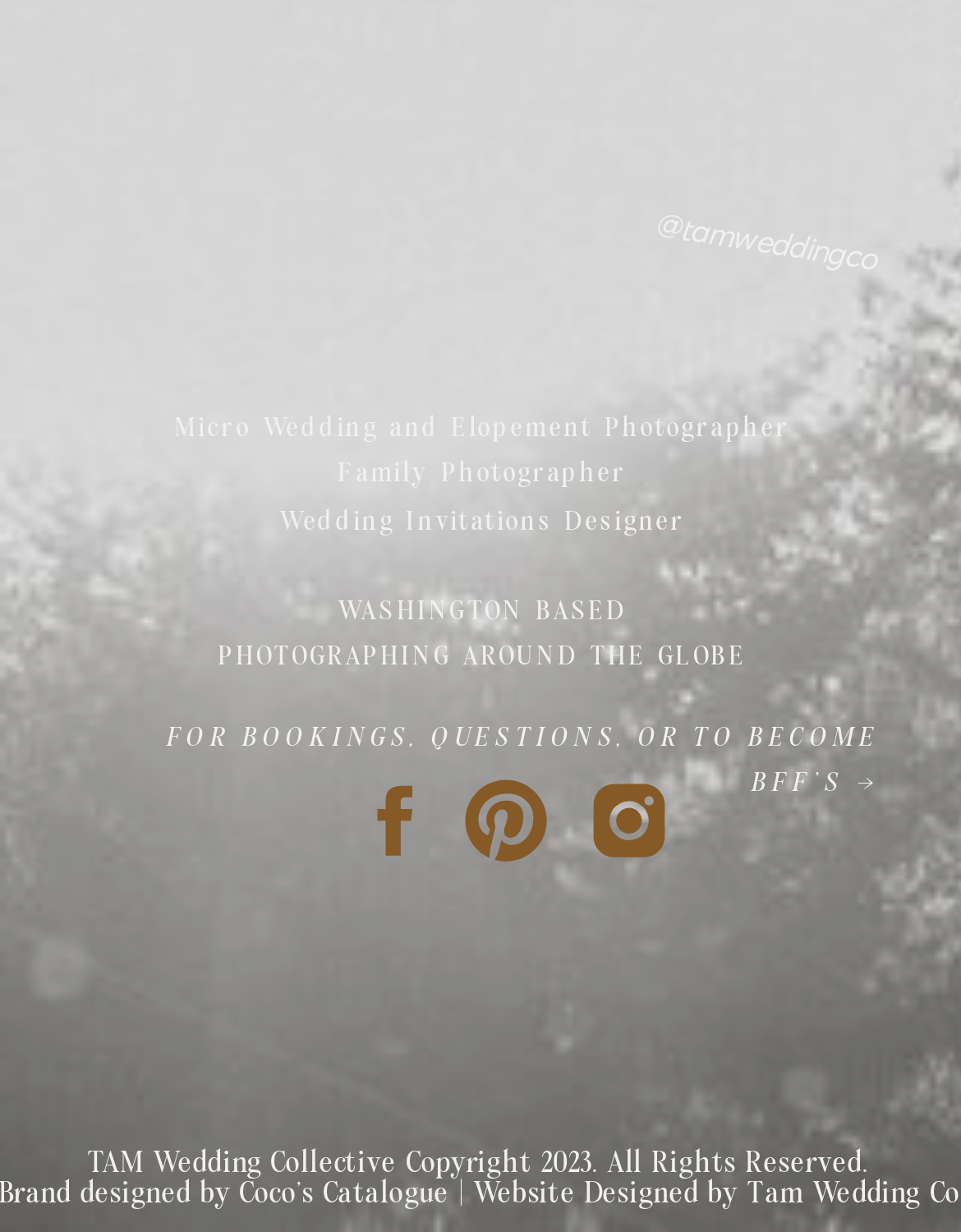Please determine the bounding box coordinates of the area that needs to be clicked to complete this task: 'View the carousel album shared on Wed May 29 2024'. The coordinates must be four float numbers between 0 and 1, formatted as [left, top, right, bottom].

[0.384, 0.182, 0.619, 0.365]